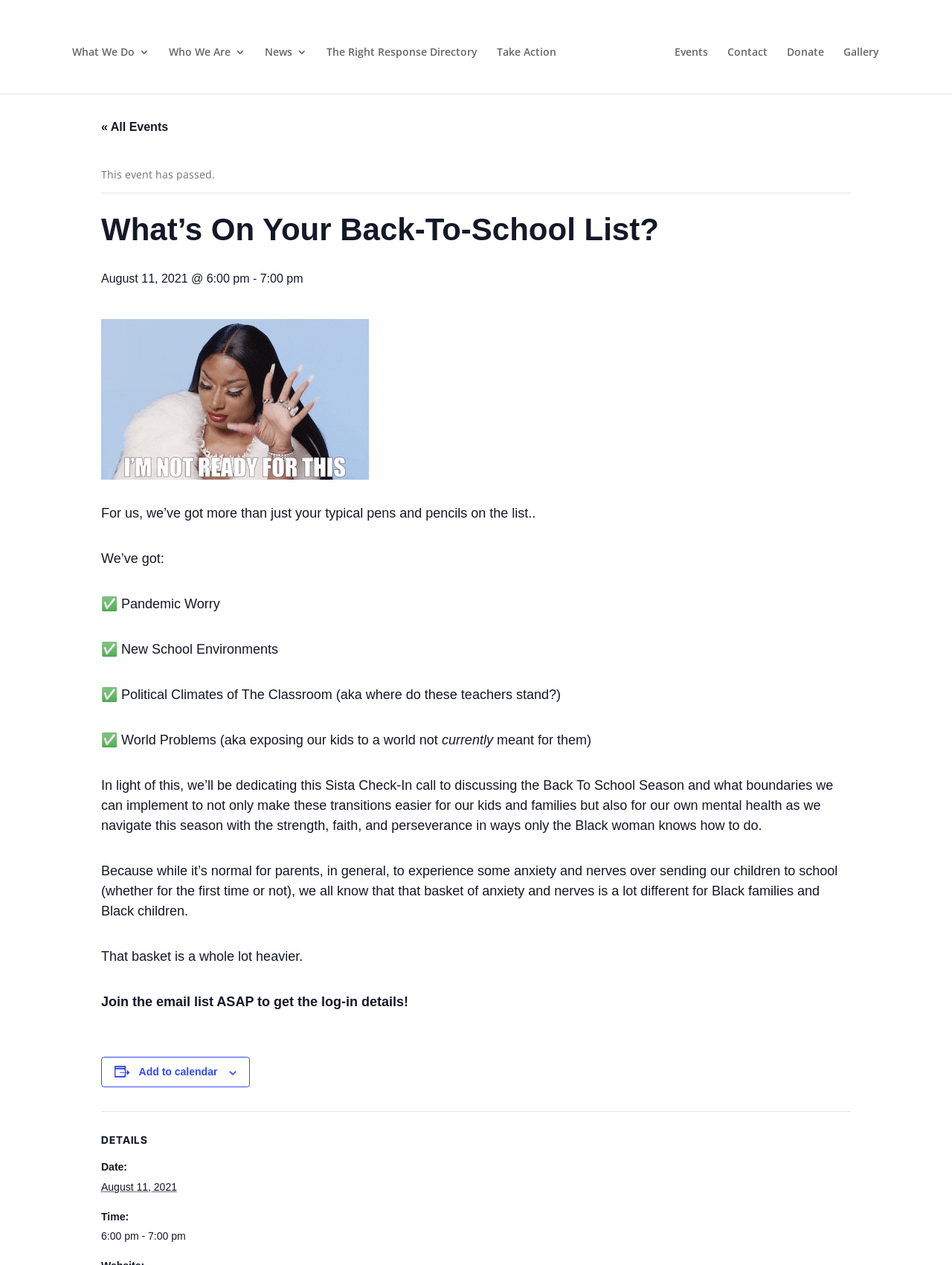Determine the bounding box coordinates of the area to click in order to meet this instruction: "Click on 'Donate'".

[0.826, 0.037, 0.865, 0.074]